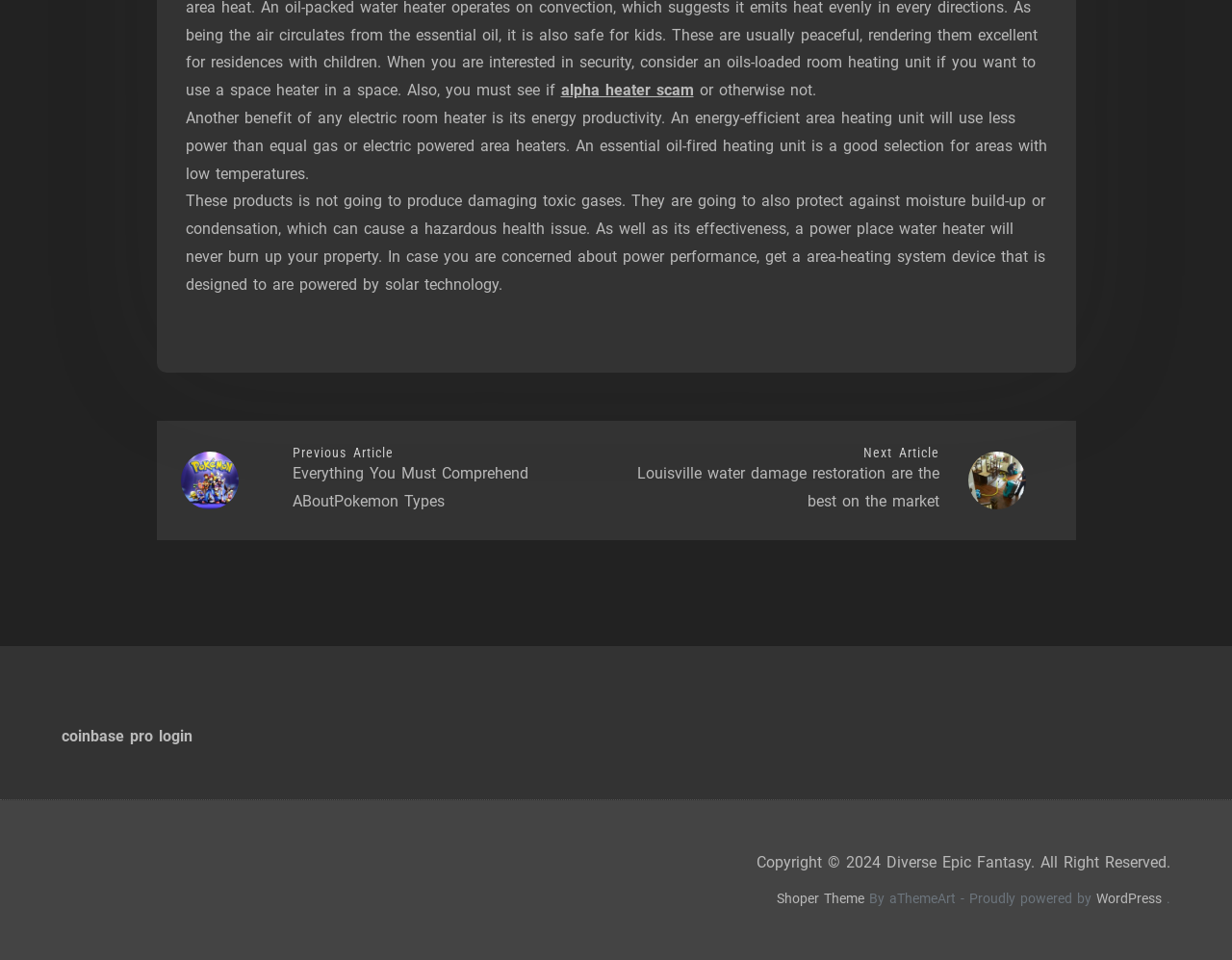What is the topic of the article above the links?
From the details in the image, answer the question comprehensively.

The article above the links discusses the benefits of electric room heaters, including their energy efficiency and safety features, suggesting that the topic of the article is electric room heaters.